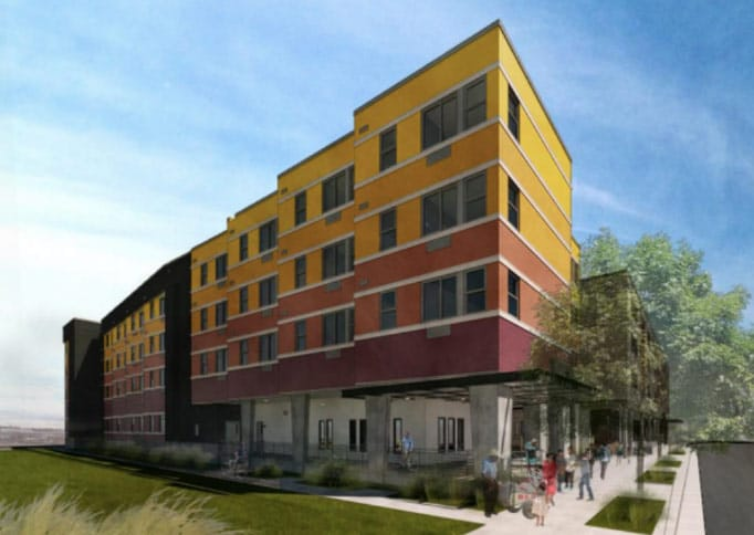What is the purpose of the landscaped pathway?
Deliver a detailed and extensive answer to the question.

The caption notes that the pathway is 'landscaped' and that 'residents are seen interacting' in the foreground, suggesting that the pathway is designed to facilitate social interaction and create a sense of community, thereby contributing to a welcoming environment.